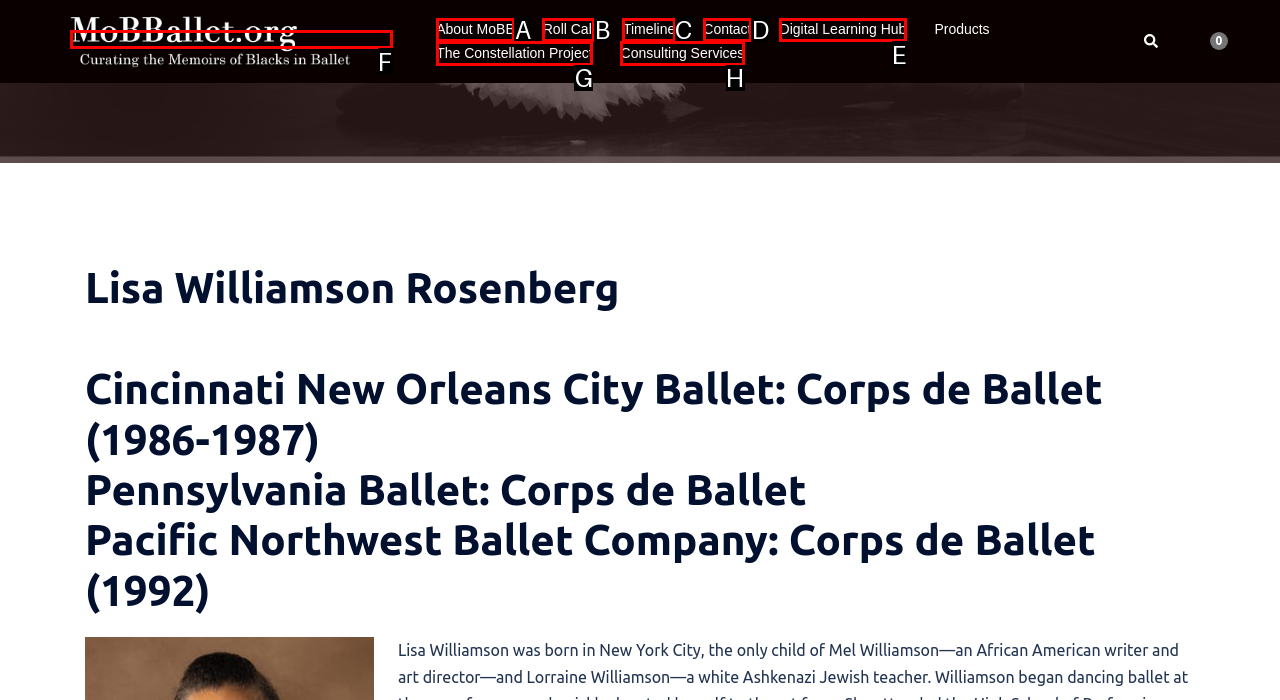From the description: Roll Call, select the HTML element that fits best. Reply with the letter of the appropriate option.

B